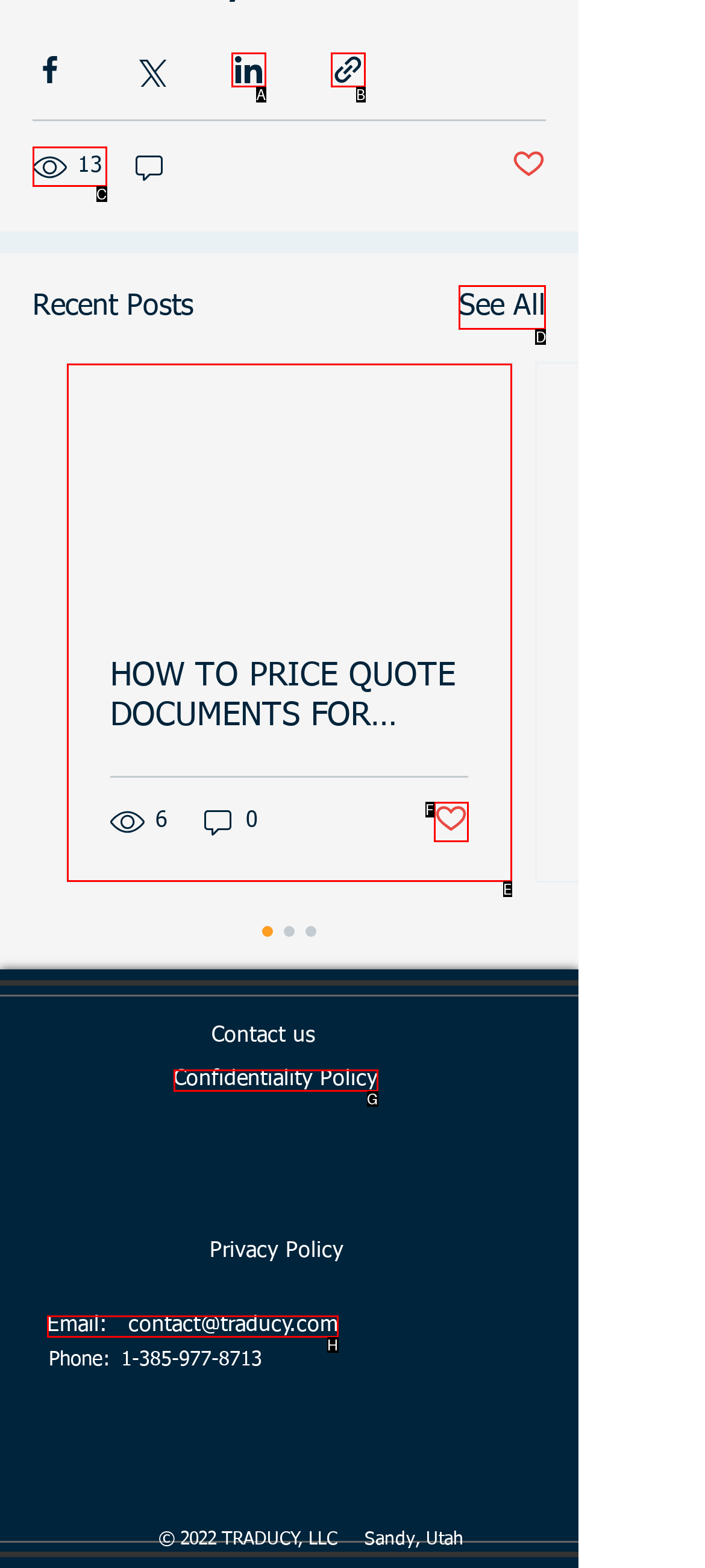Identify the HTML element to click to execute this task: See all recent posts Respond with the letter corresponding to the proper option.

D